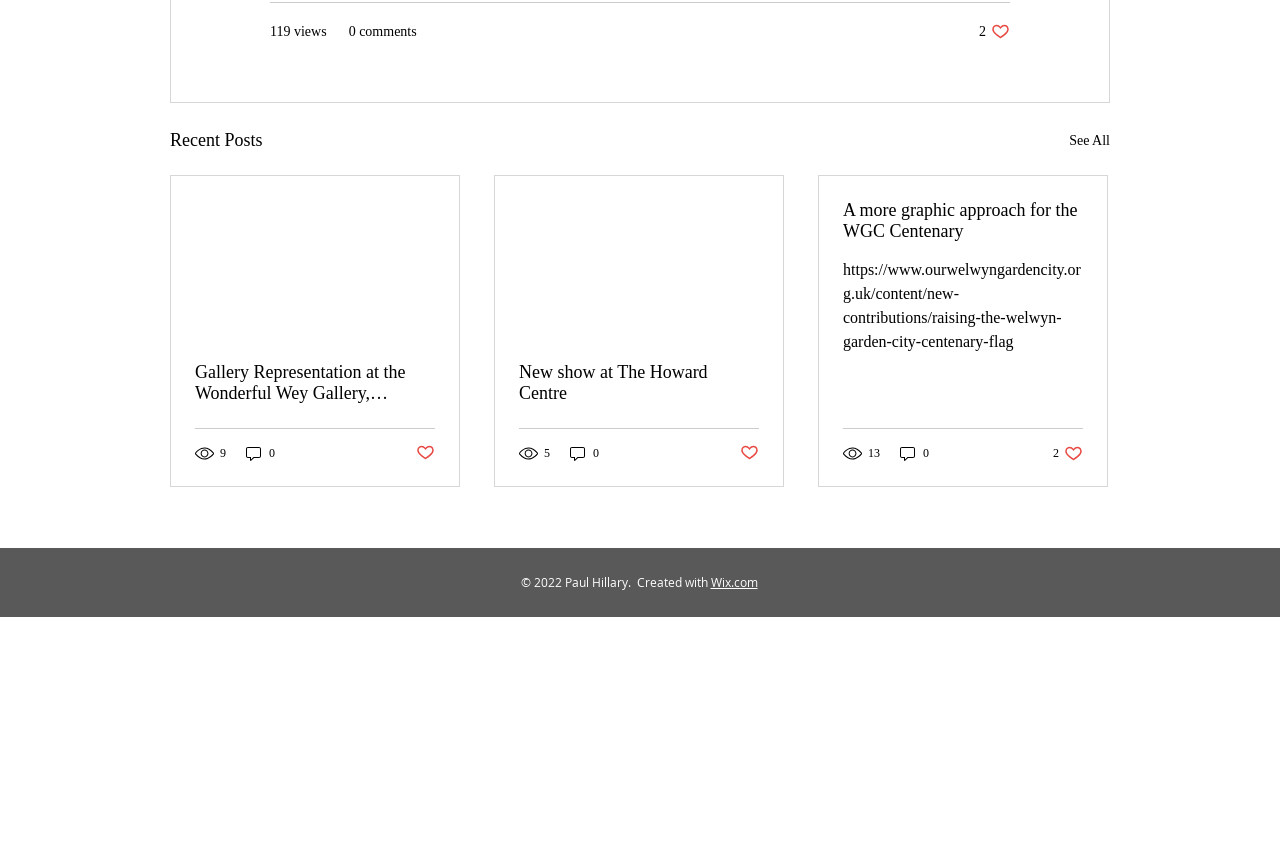Respond to the question below with a single word or phrase:
What is the URL mentioned in the third post?

https://www.ourwelwyngardencity.org.uk/content/new-contributions/raising-the-welwyn-garden-city-centenary-flag